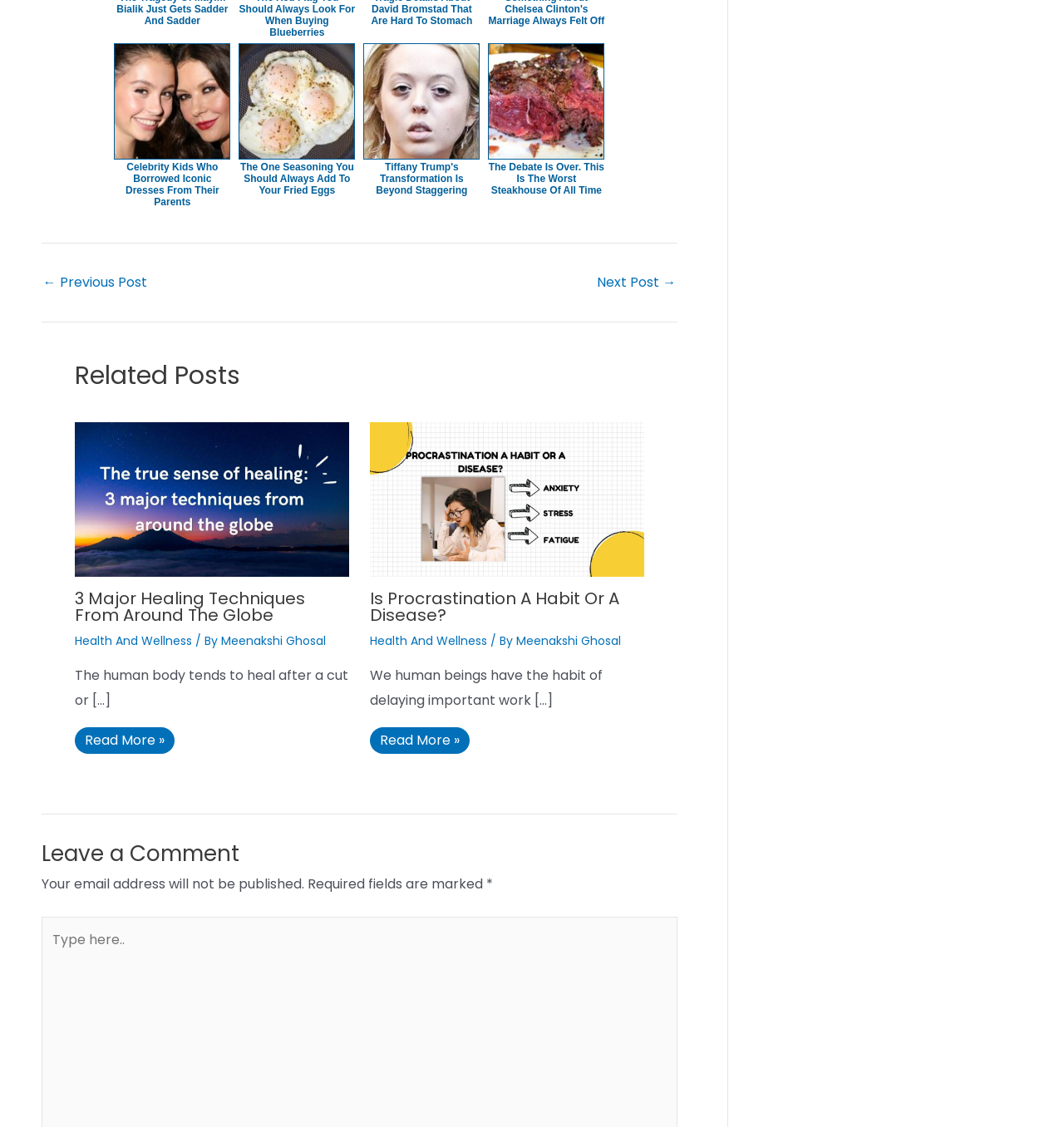What is the function of the 'Leave a Comment' section?
Using the information presented in the image, please offer a detailed response to the question.

I inferred the function of the 'Leave a Comment' section by analyzing its structure and content. The section contains a text input field and other elements that suggest it is used to collect user input, likely in the form of comments. This is a common pattern found in blogs and other online publications.